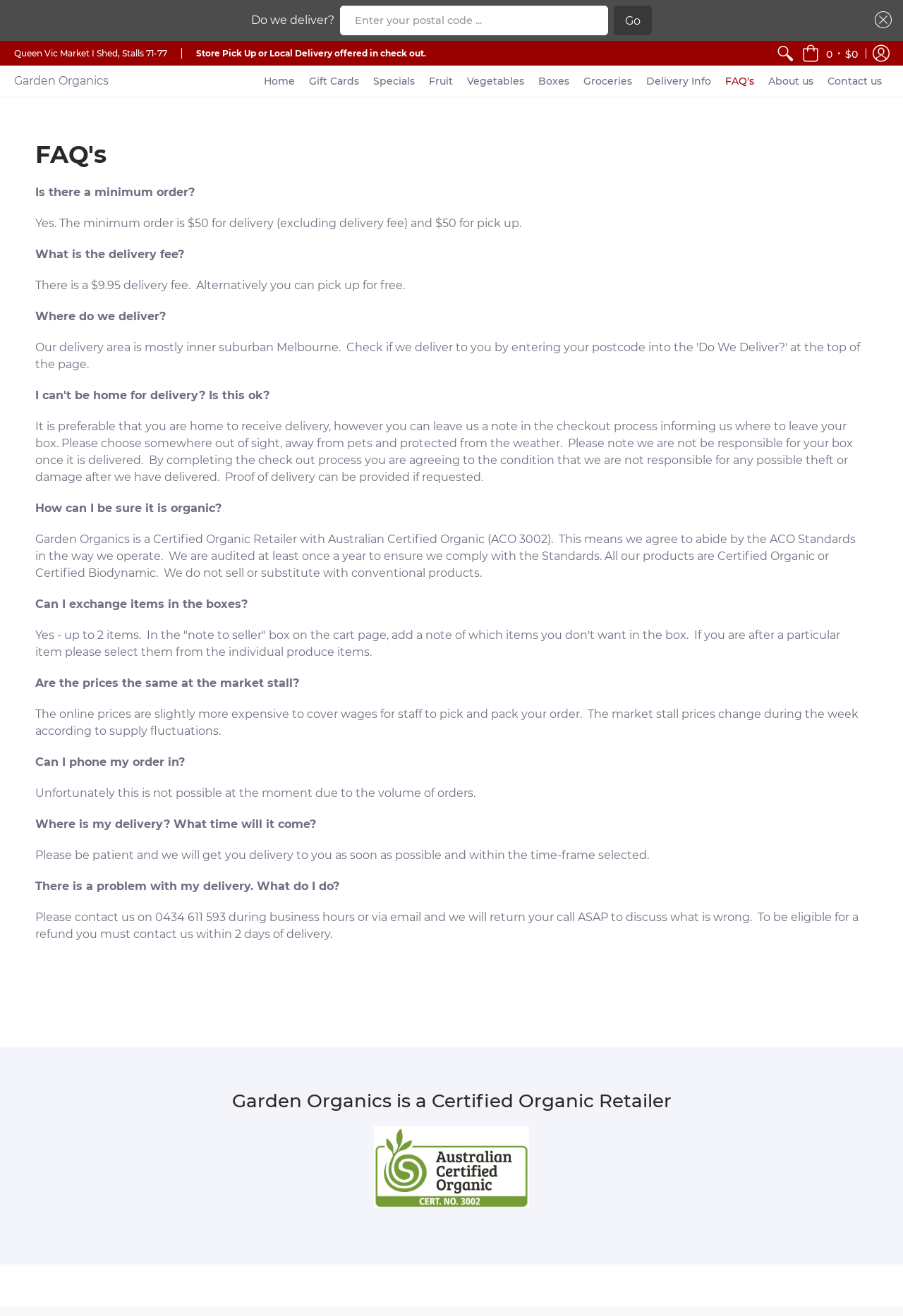Determine the bounding box coordinates of the region I should click to achieve the following instruction: "Click on the 'Cart' button". Ensure the bounding box coordinates are four float numbers between 0 and 1, i.e., [left, top, right, bottom].

[0.884, 0.031, 0.955, 0.05]